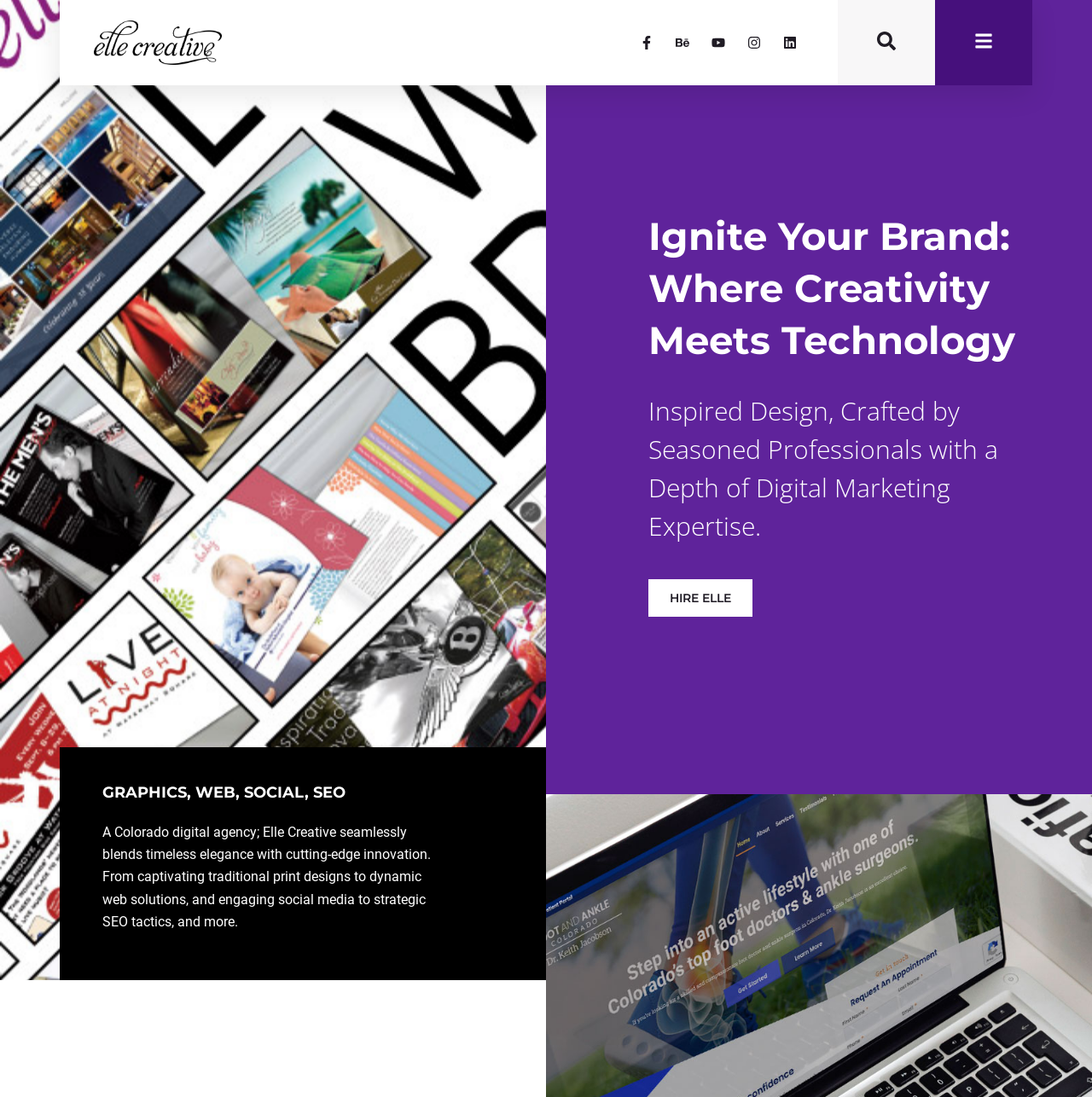How many social media links are there? Refer to the image and provide a one-word or short phrase answer.

5